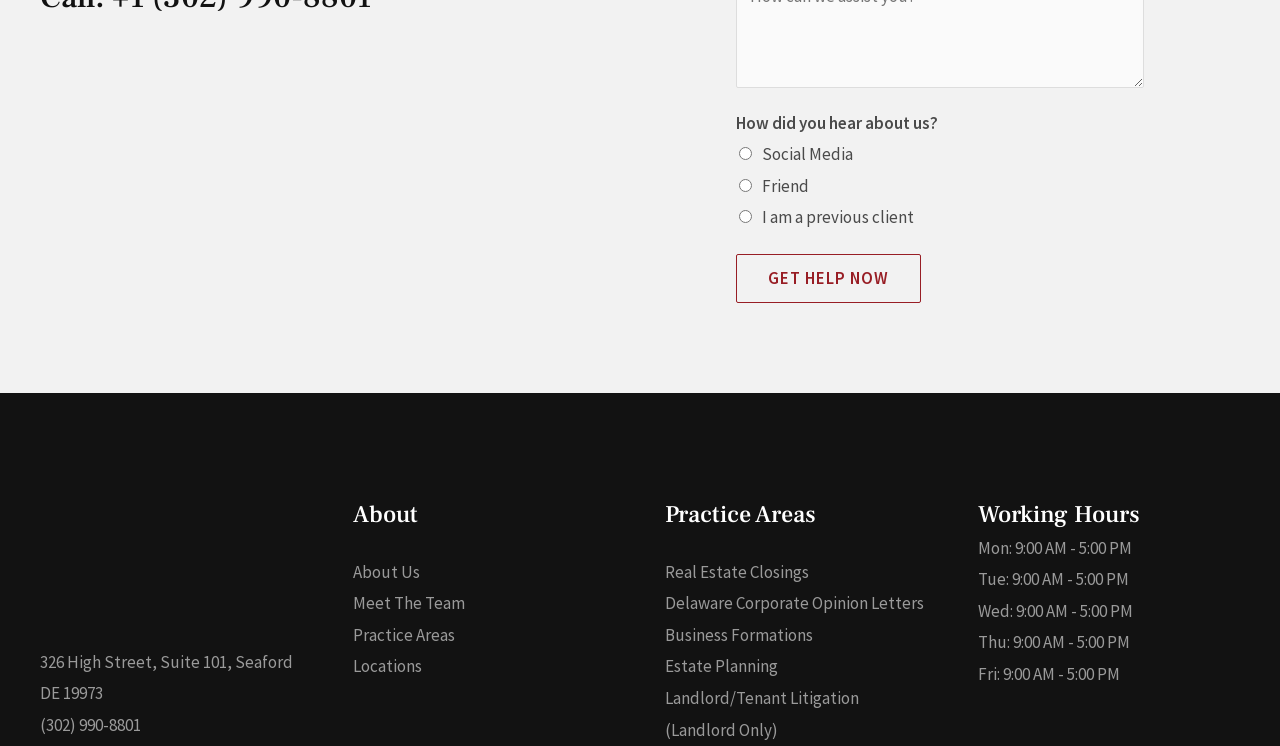Please identify the bounding box coordinates of the area I need to click to accomplish the following instruction: "Check working hours on Monday".

[0.764, 0.72, 0.884, 0.749]